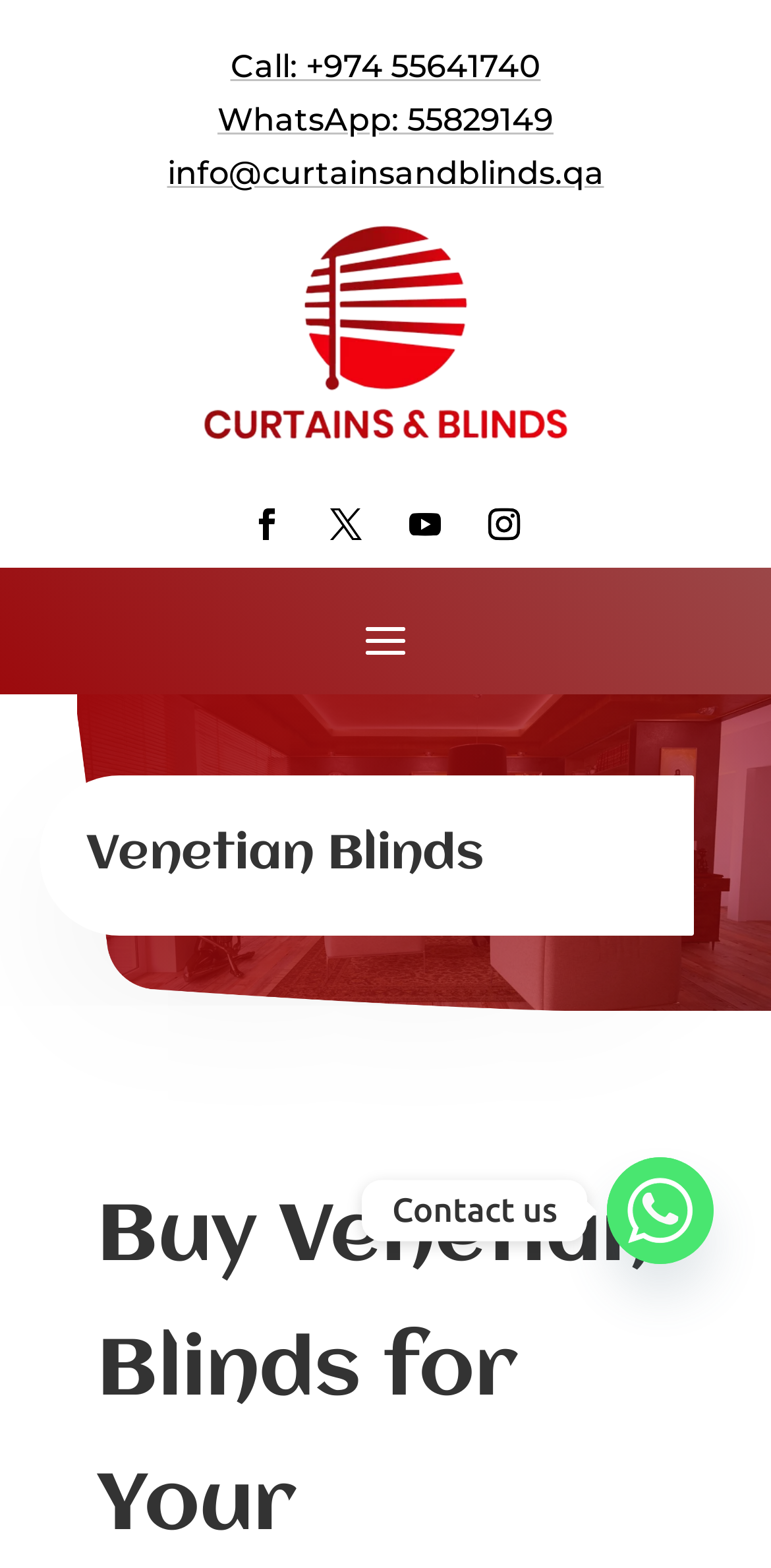Determine the bounding box coordinates for the element that should be clicked to follow this instruction: "Go to About page". The coordinates should be given as four float numbers between 0 and 1, in the format [left, top, right, bottom].

None